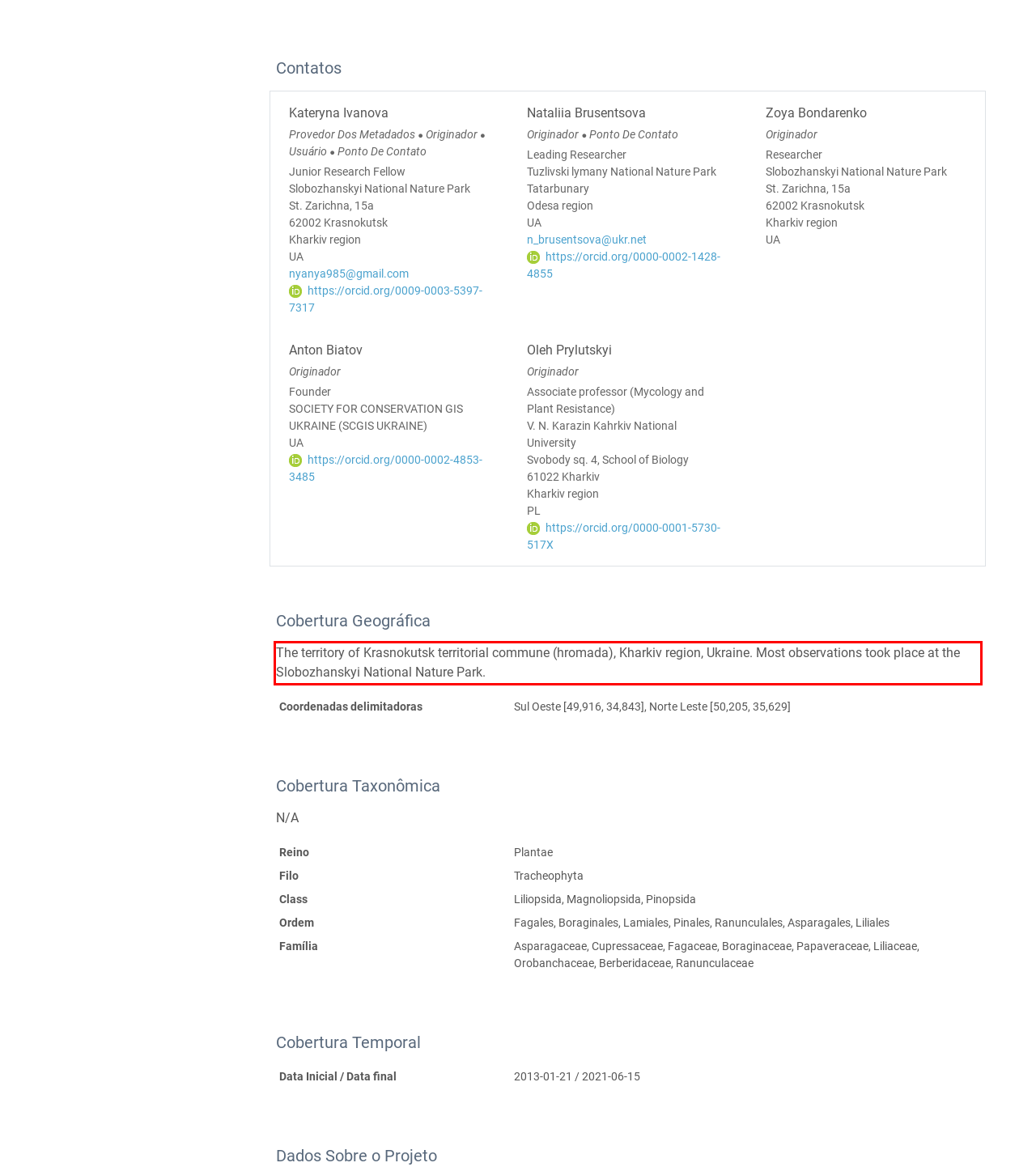Review the screenshot of the webpage and recognize the text inside the red rectangle bounding box. Provide the extracted text content.

The territory of Krasnokutsk territorial commune (hromada), Kharkiv region, Ukraine. Most observations took place at the Slobozhanskyi National Nature Park.